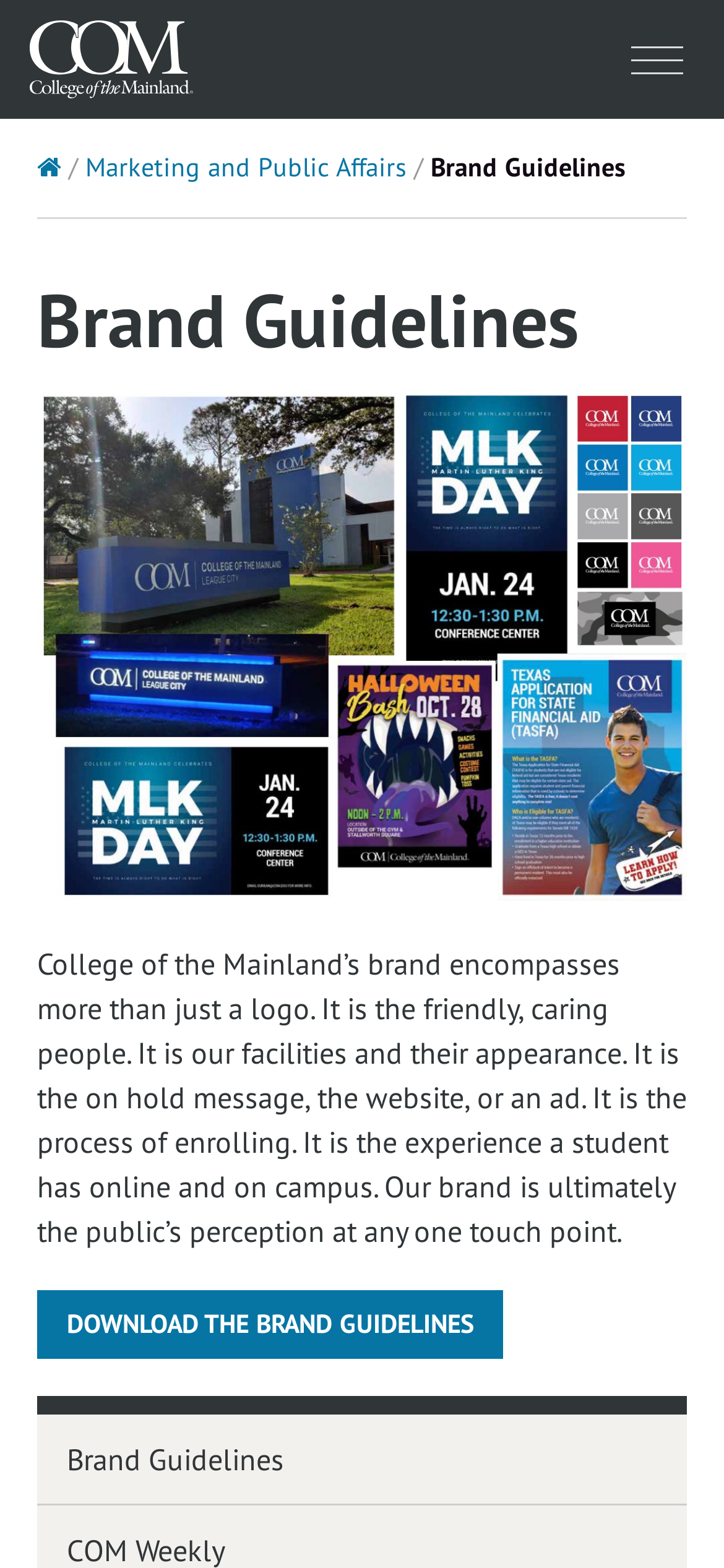What can be downloaded from this page?
Can you offer a detailed and complete answer to this question?

The link 'DOWNLOAD THE BRAND GUIDELINES' suggests that the Brand Guidelines document can be downloaded from this page, which is further supported by the nested link 'Brand Guidelines'.